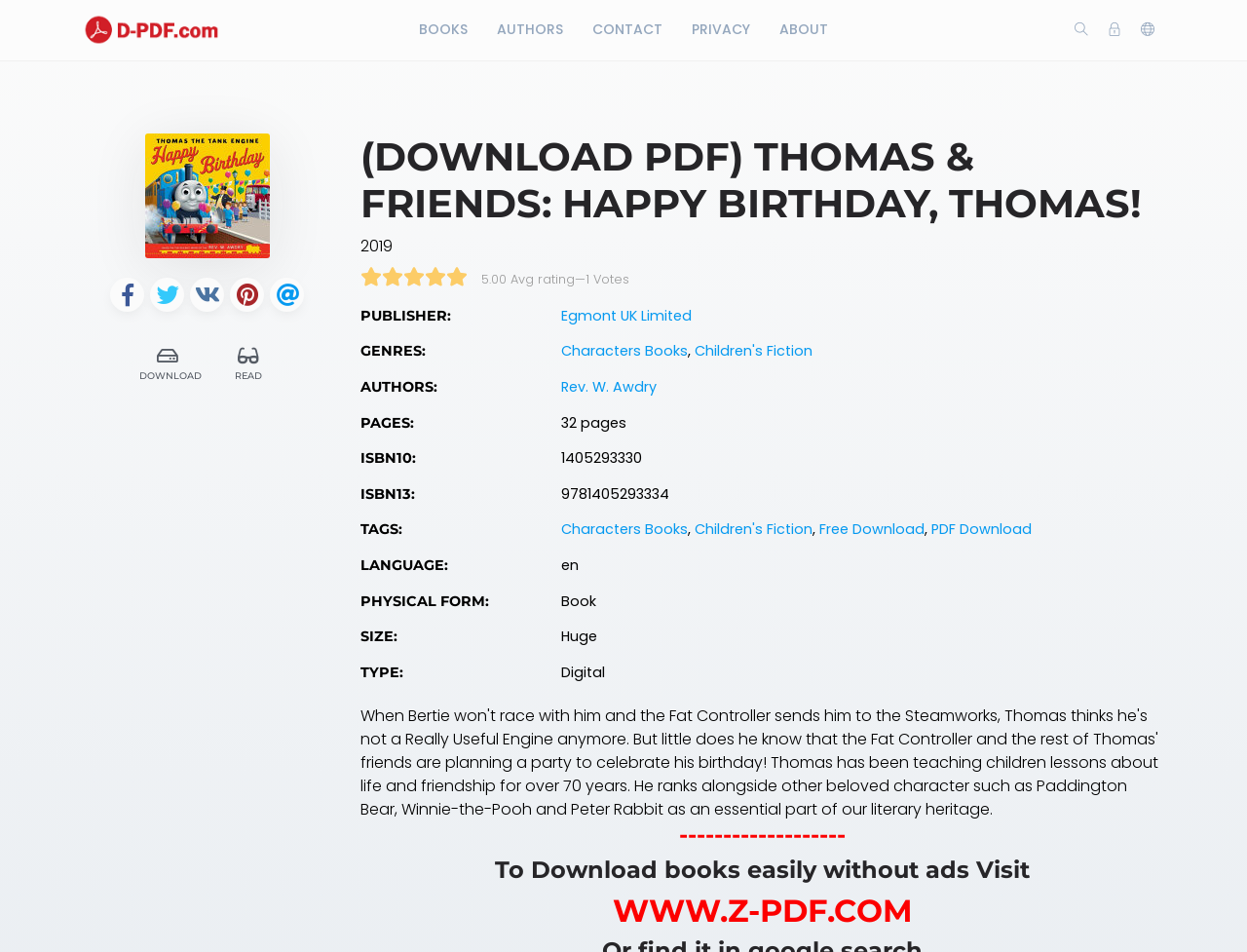From the webpage screenshot, identify the region described by Free Download. Provide the bounding box coordinates as (top-left x, top-left y, bottom-right x, bottom-right y), with each value being a floating point number between 0 and 1.

[0.657, 0.546, 0.742, 0.566]